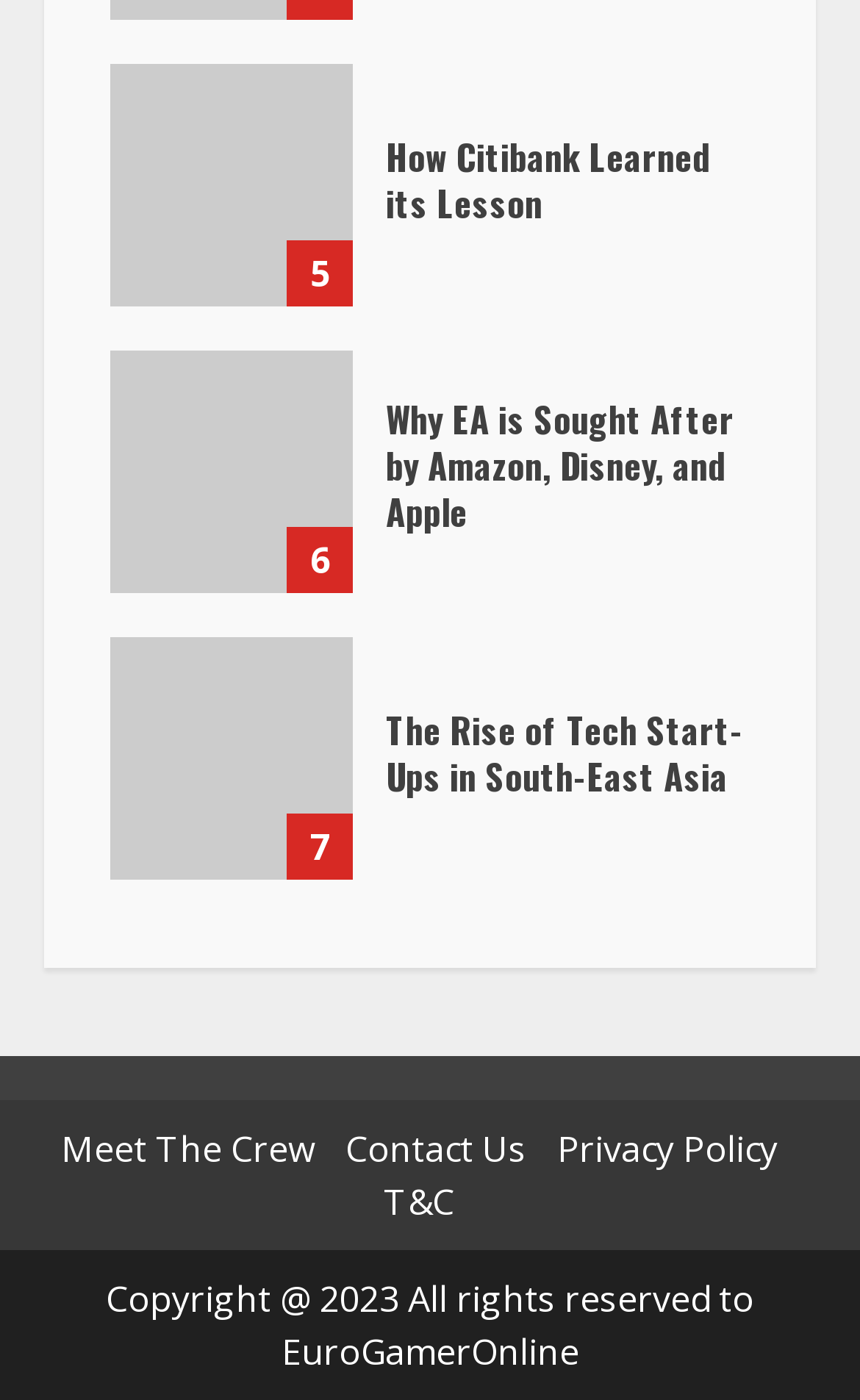Highlight the bounding box coordinates of the element that should be clicked to carry out the following instruction: "Read the article about Citibank". The coordinates must be given as four float numbers ranging from 0 to 1, i.e., [left, top, right, bottom].

[0.128, 0.046, 0.41, 0.219]